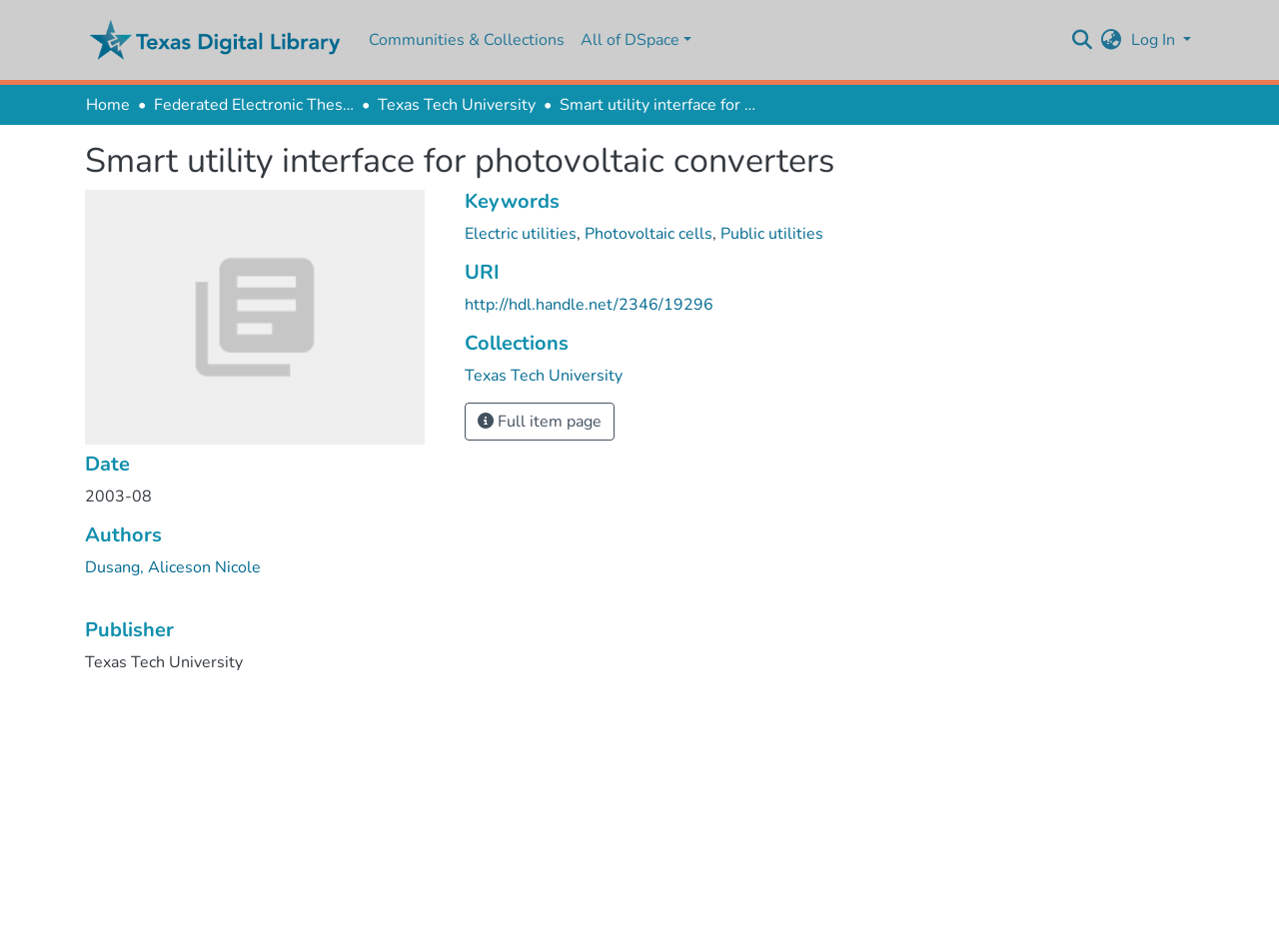Use a single word or phrase to respond to the question:
What is the URI associated with the 'Smart utility interface for photovoltaic converters'?

http://hdl.handle.net/2346/19296